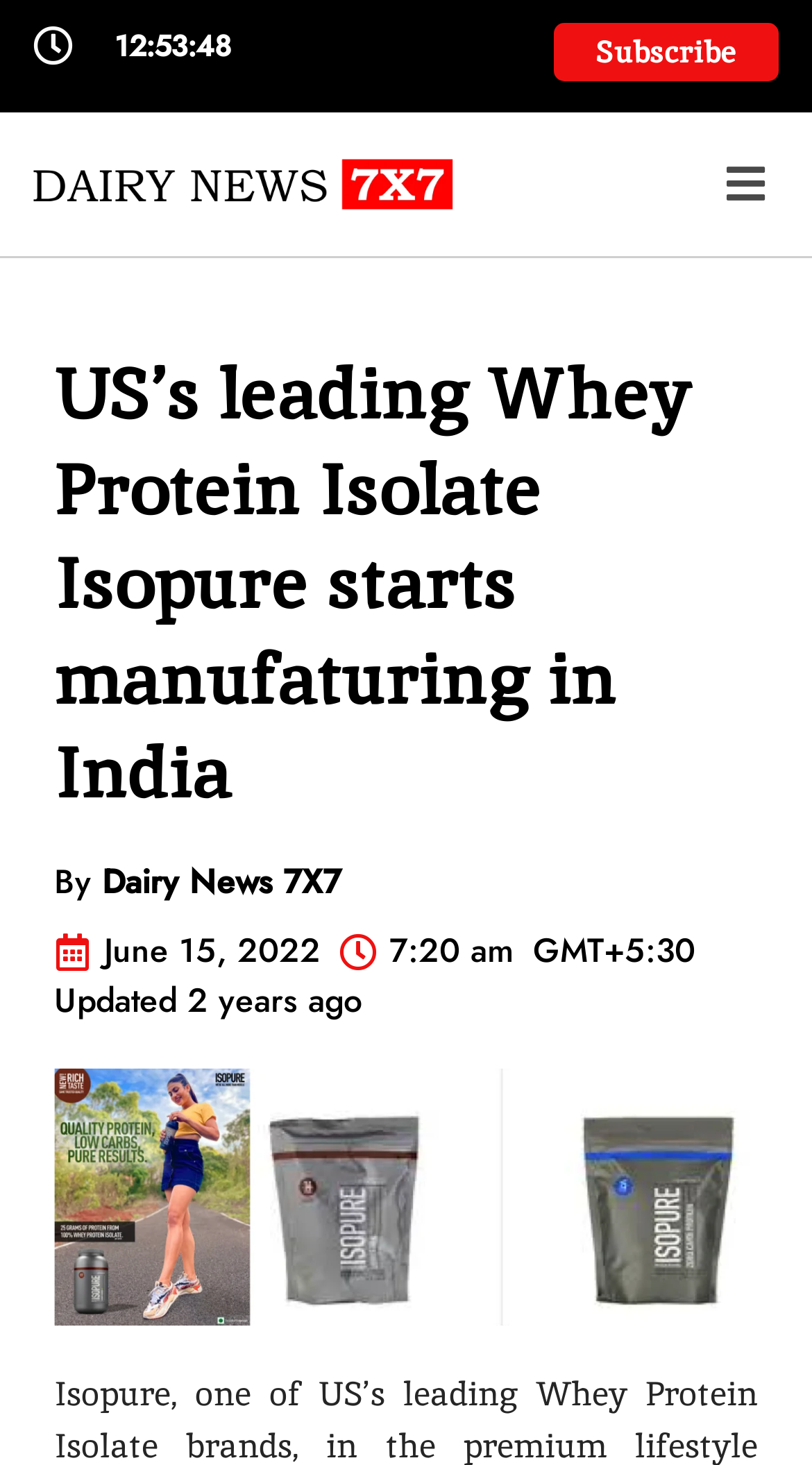Using the provided element description: "By Dairy News 7X7", identify the bounding box coordinates. The coordinates should be four floats between 0 and 1 in the order [left, top, right, bottom].

[0.067, 0.591, 0.421, 0.615]